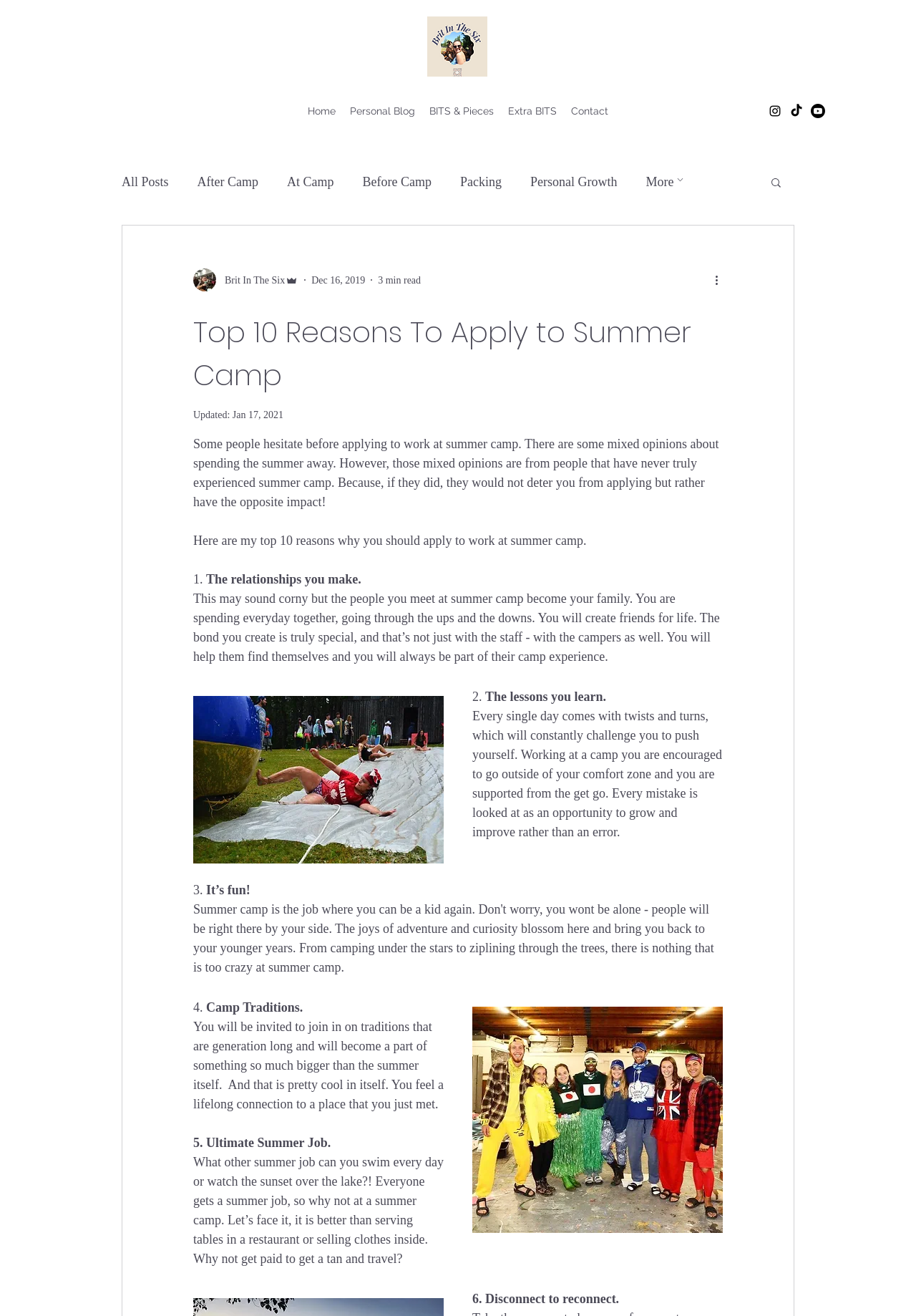What is the main topic of the blog post?
Look at the image and provide a short answer using one word or a phrase.

Top 10 Reasons To Apply to Summer Camp